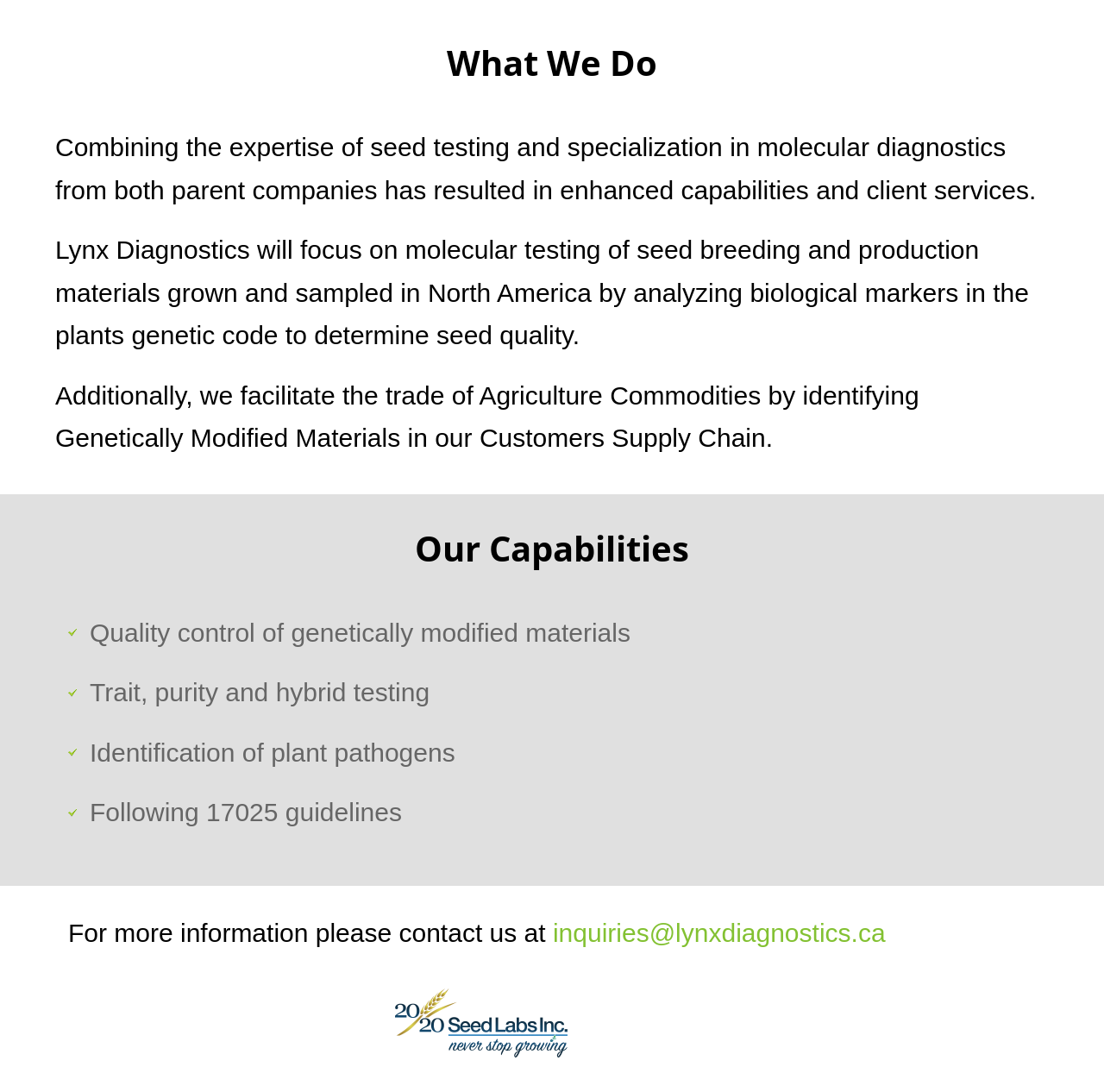What is the main focus of Lynx Diagnostics?
Answer the question with a thorough and detailed explanation.

Based on the text, Lynx Diagnostics focuses on molecular testing of seed breeding and production materials grown and sampled in North America by analyzing biological markers in the plants genetic code to determine seed quality.